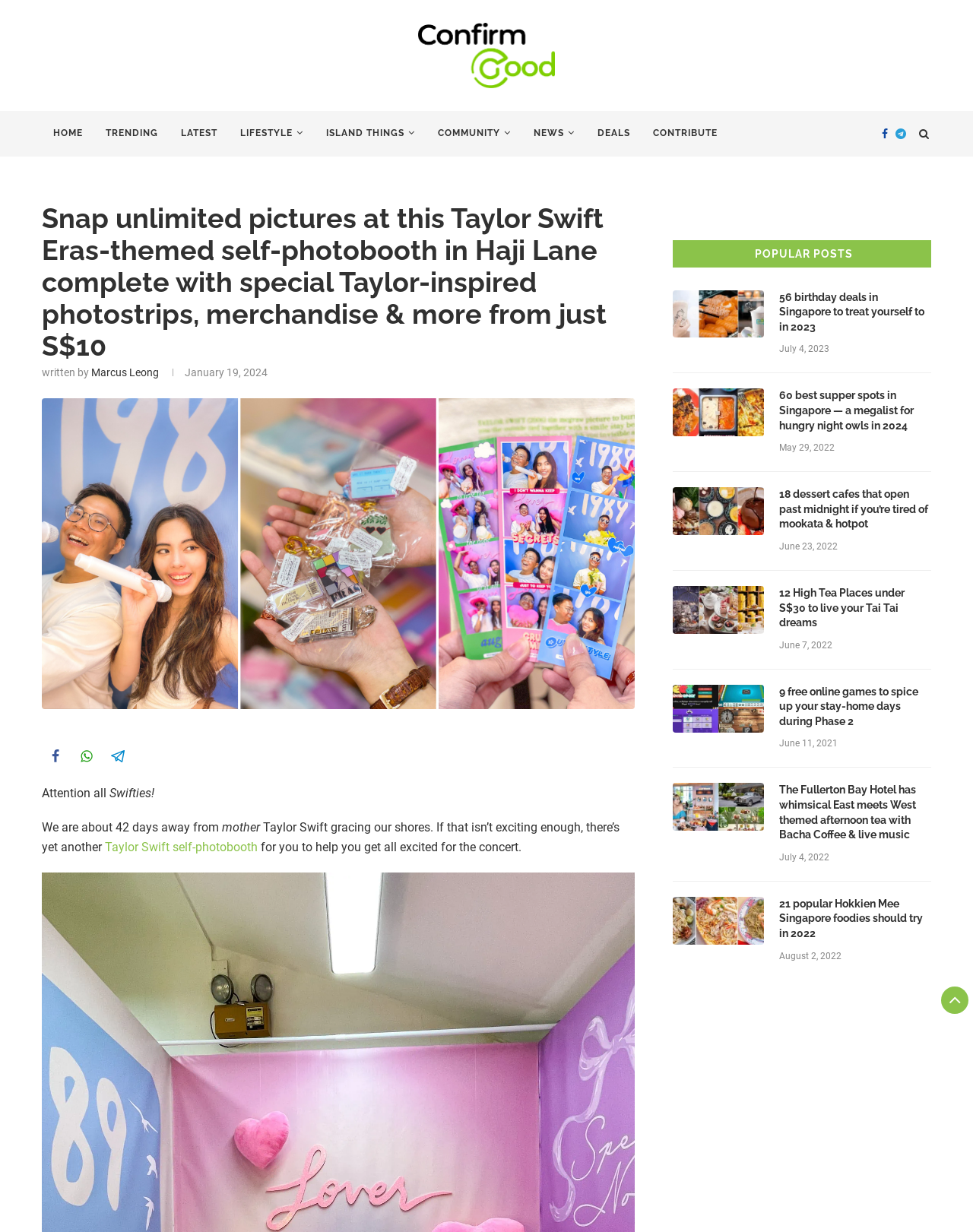Identify the bounding box coordinates of the section that should be clicked to achieve the task described: "Check the date of the '60 best supper spots in Singapore — a megalist for hungry night owls in 2024' article".

[0.801, 0.359, 0.858, 0.368]